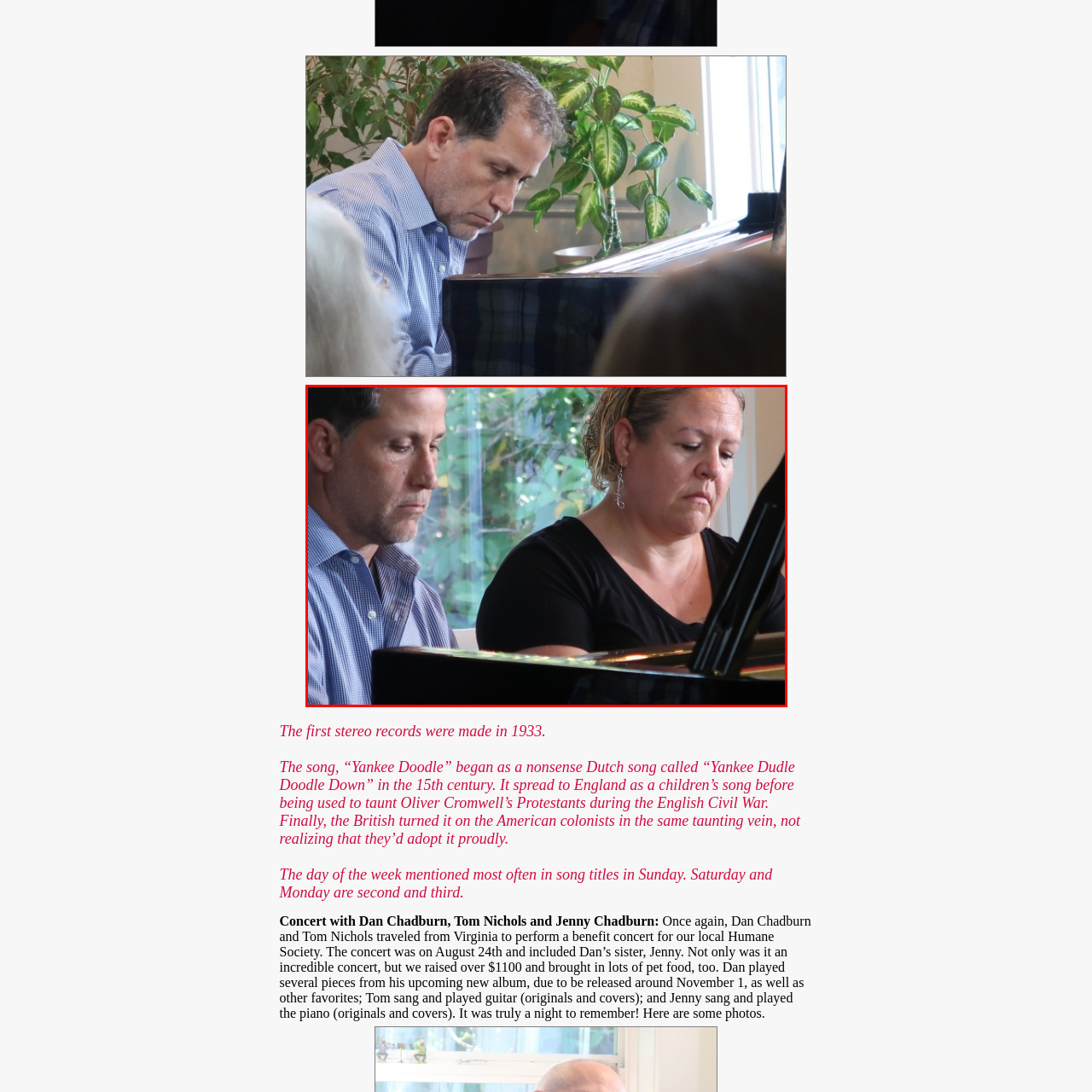Describe meticulously the scene encapsulated by the red boundary in the image.

The image captures a moment from a heartfelt concert featuring musicians engaged in a captivating performance. In the foreground, two performers are deeply focused on their craft: a man and a woman positioned side by side at the piano. The man, wearing a checkered blue shirt, appears introspective and concentrated, while the woman, dressed in a simple black top, showcases a look of dedication and emotion as she plays.

The backdrop hints at a serene environment, likely filled with natural light, as suggested by the greenery visible through the window behind them. This scene exemplifies the musical collaboration and shared passion between the artists. The concert, part of a benefit event, highlights not only their musical talents but also the community spirit, as it raised funds and collected food for a local Humane Society, adding a meaningful context to the performance.